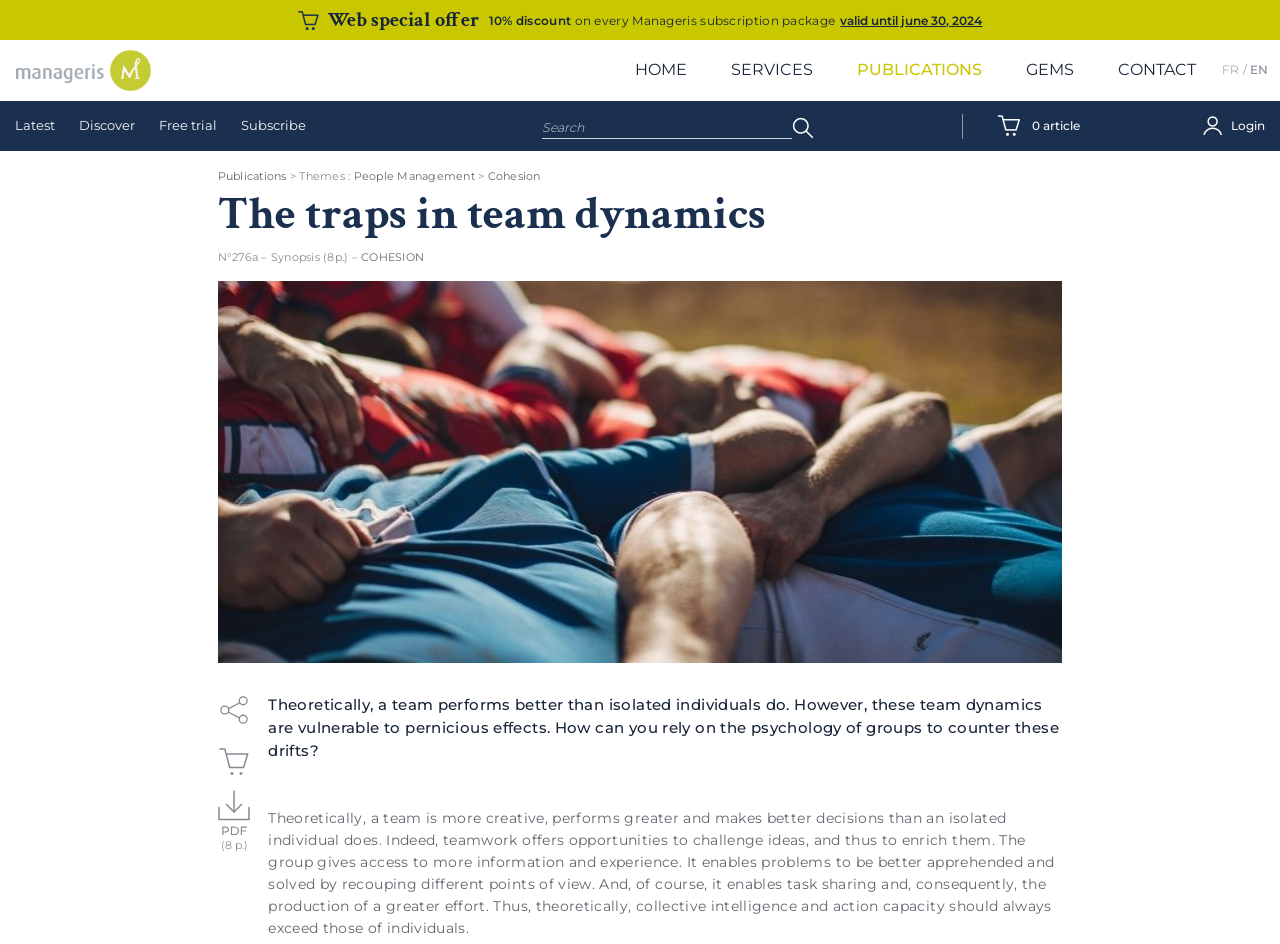What is the language of the webpage?
Please give a detailed and thorough answer to the question, covering all relevant points.

The language of the webpage can be determined by looking at the language options in the top-right corner of the webpage, where it says 'FR / EN', indicating that the current language is English.